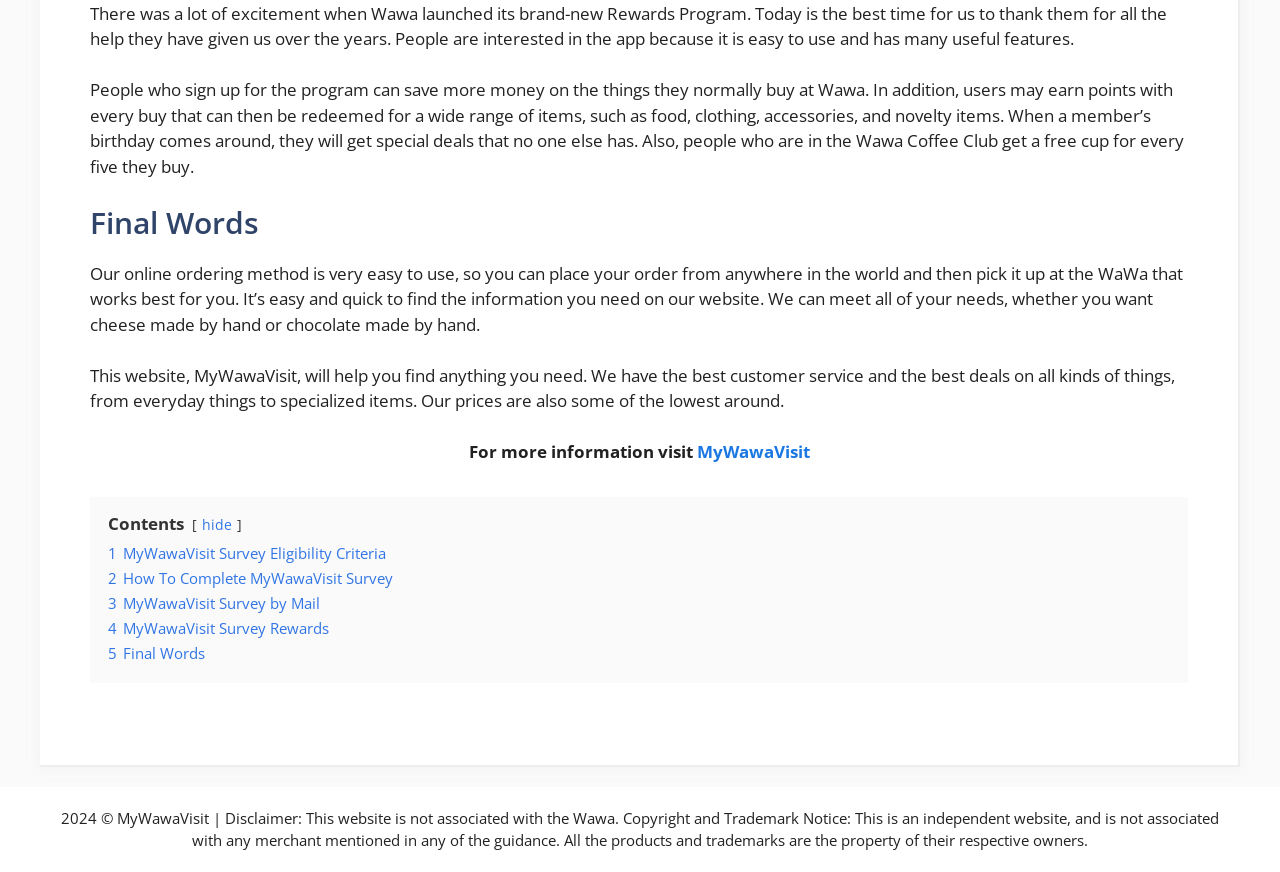Highlight the bounding box coordinates of the region I should click on to meet the following instruction: "Read the essay about Narcissistic Personality Disorder".

None